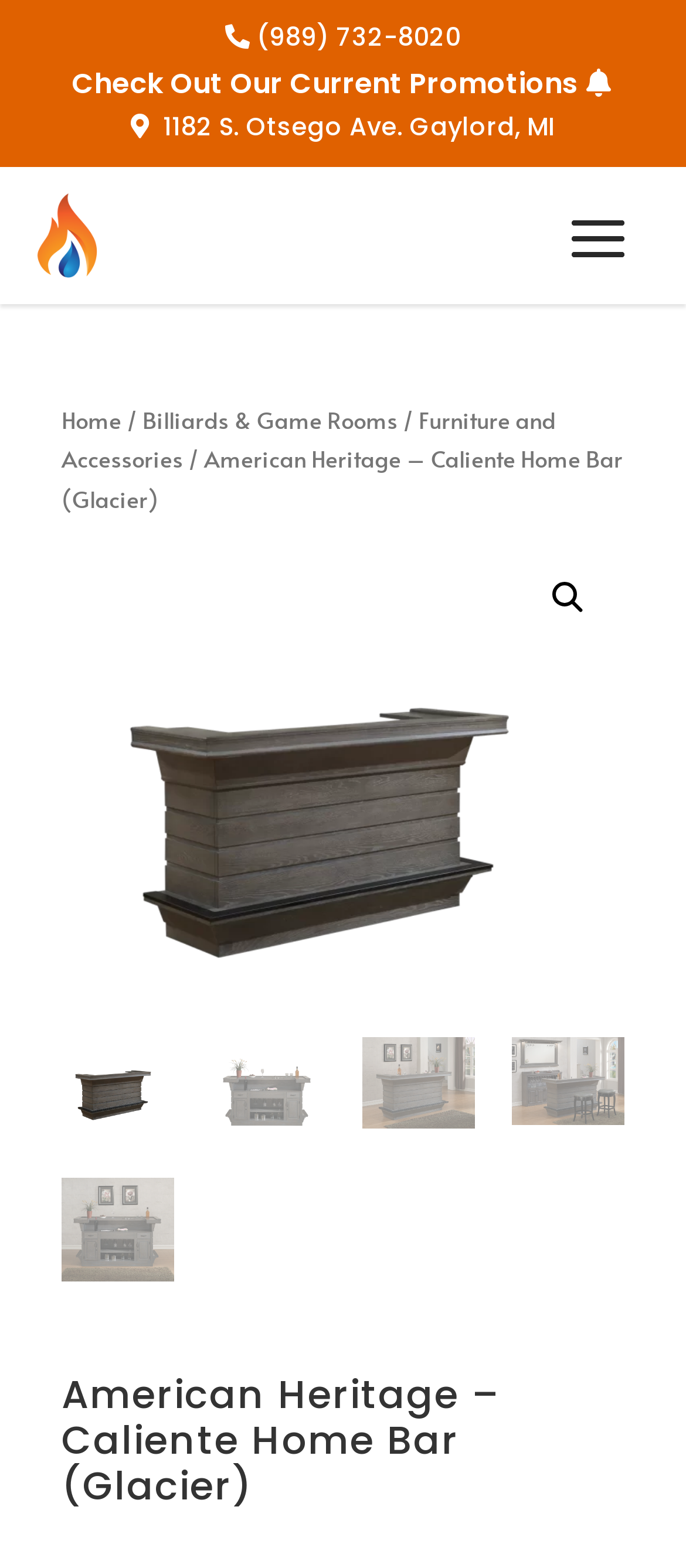What is the address of the store?
Kindly offer a comprehensive and detailed response to the question.

I found the address by looking at the link element with the text ' 1182 S. Otsego Ave. Gaylord, MI' which is likely a contact information section.